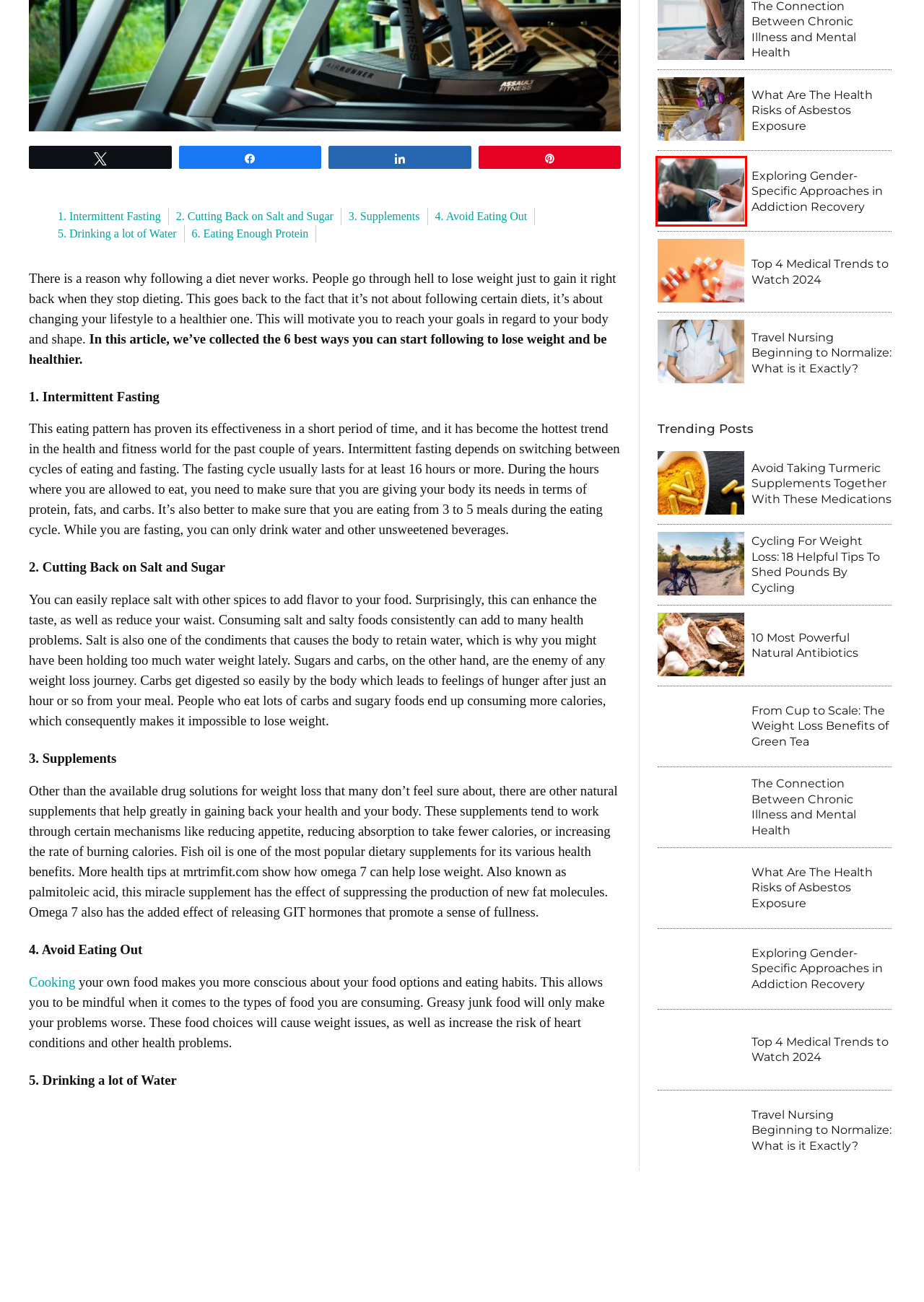Given a webpage screenshot with a UI element marked by a red bounding box, choose the description that best corresponds to the new webpage that will appear after clicking the element. The candidates are:
A. Exploring Gender-Specific Approaches in Addiction Recovery - Diet of Life
B. Health
C. What Are The Health Risks of Asbestos Exposure - Diet of Life
D. Why Giving Up Alcohol Is The Perfect Step One To Losing Weight - Diet of Life
E. Nutrition and Hormones: A Holistic Approach to Women's Metabolism - Diet of Life
F. Top 4 Medical Trends to Watch 2024
G. The better planning for lobster cooking and catching - Diet of Life
H. MASC Medical_Travel Nursing Beginning to Normalize: What is it Exactly?

A